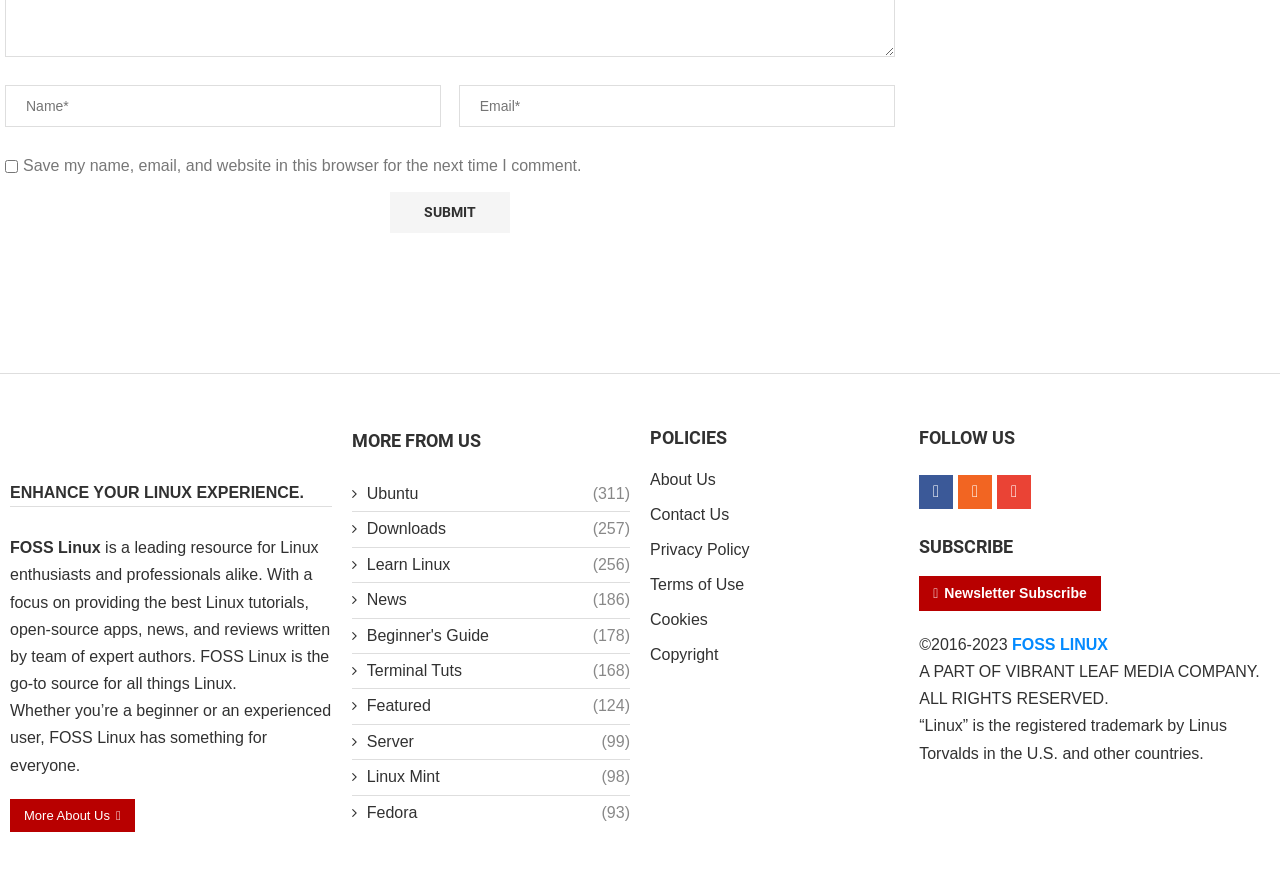Please find the bounding box for the following UI element description. Provide the coordinates in (top-left x, top-left y, bottom-right x, bottom-right y) format, with values between 0 and 1: Share

None